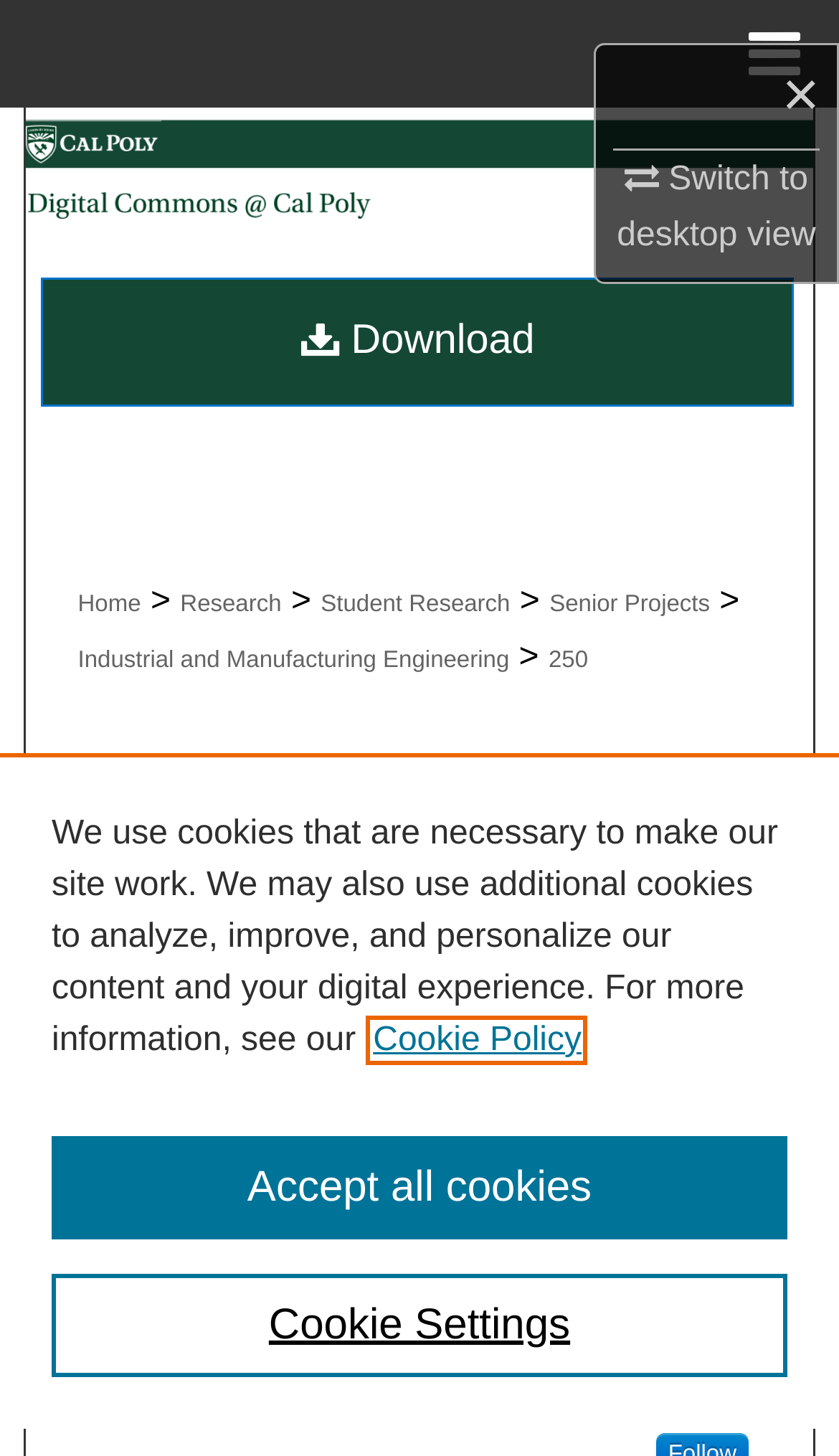What is the name of the university?
Based on the visual details in the image, please answer the question thoroughly.

I found the answer by looking at the image description 'California Polytechnic State University, San Luis Obispo' which is a part of the 'DigitalCommons@CalPoly' link.